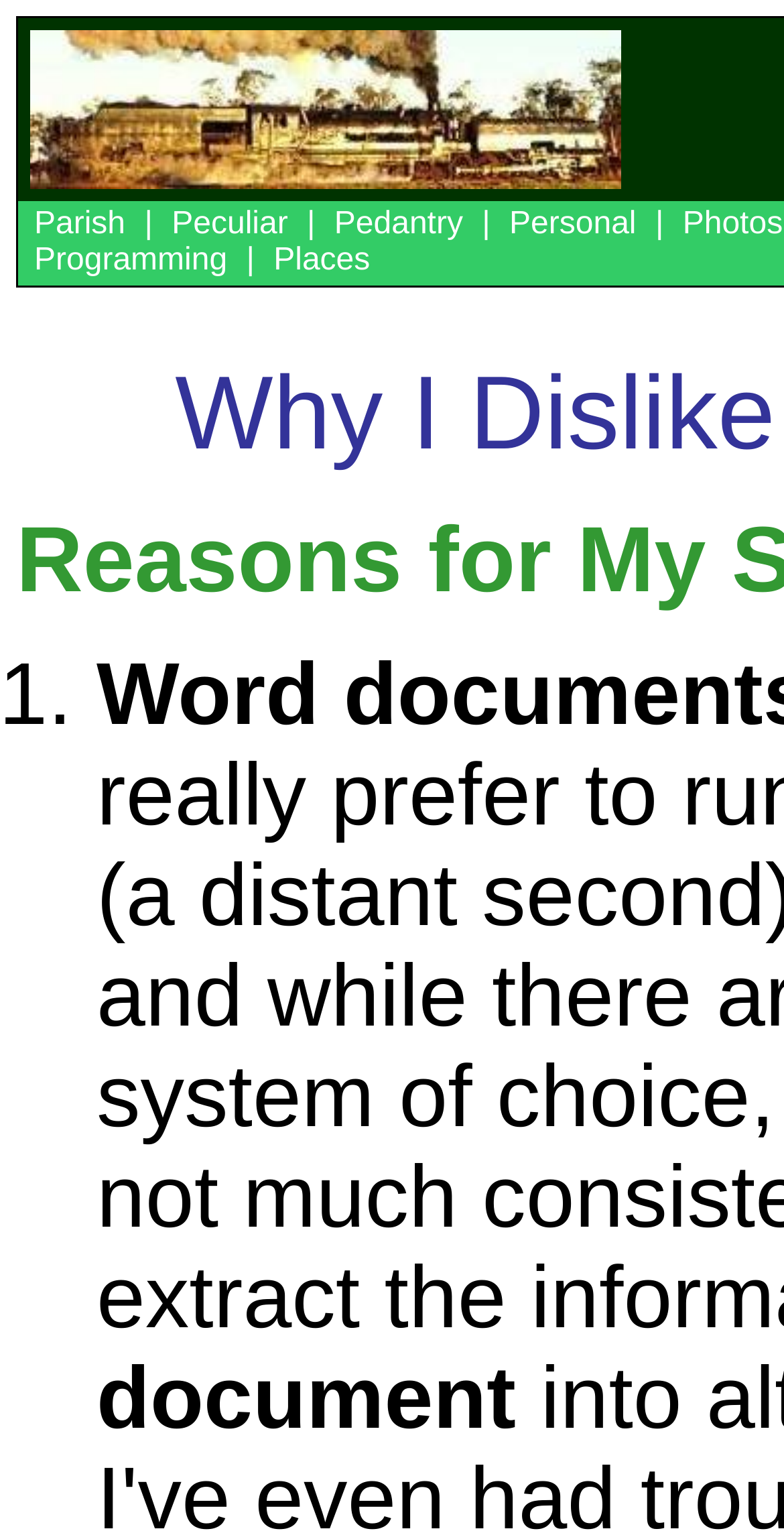Respond to the question below with a single word or phrase:
How many links are there in the first row?

4